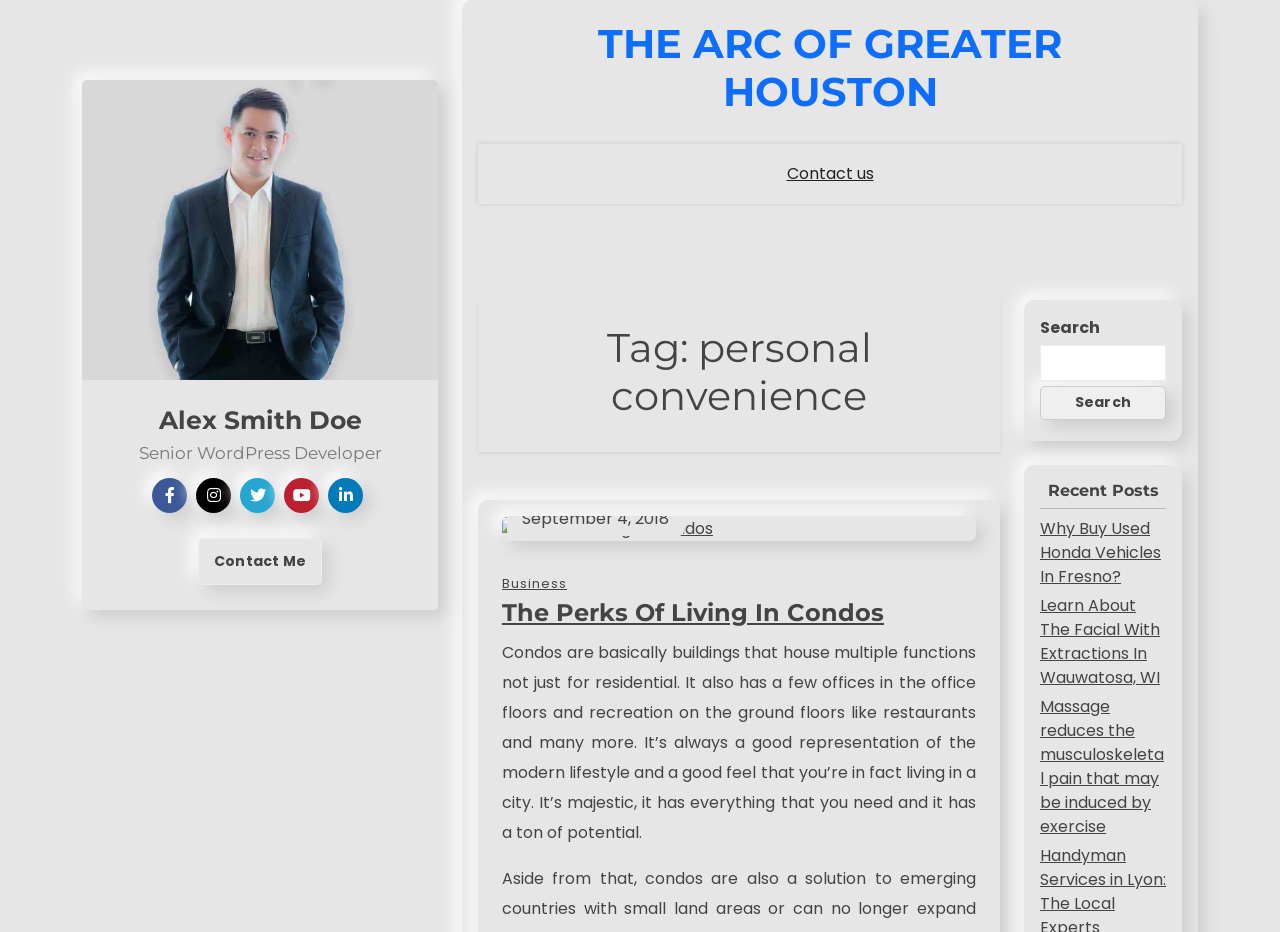Locate the bounding box coordinates of the item that should be clicked to fulfill the instruction: "Search for something".

[0.812, 0.37, 0.911, 0.409]